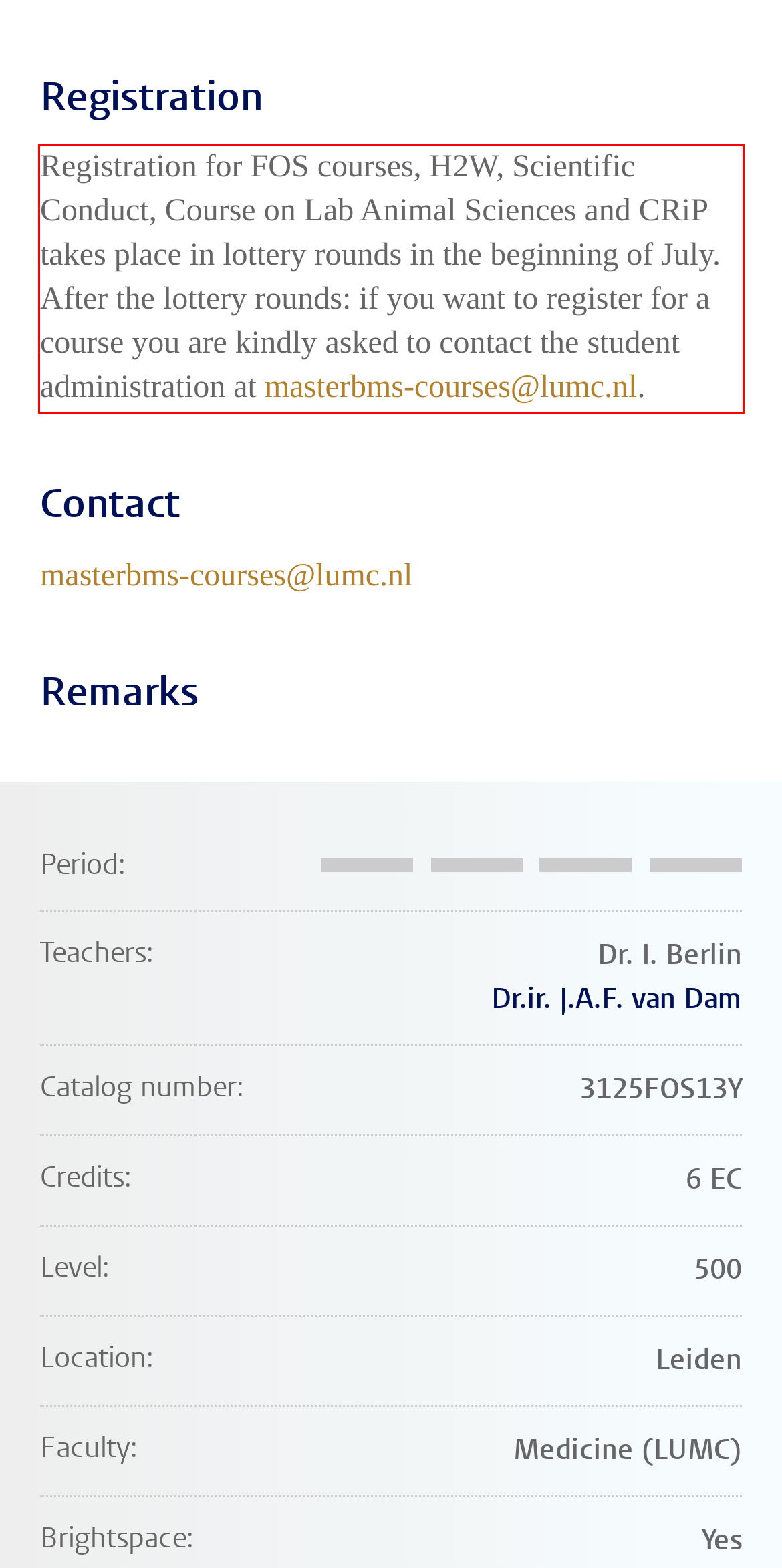There is a screenshot of a webpage with a red bounding box around a UI element. Please use OCR to extract the text within the red bounding box.

Registration for FOS courses, H2W, Scientific Conduct, Course on Lab Animal Sciences and CRiP takes place in lottery rounds in the beginning of July. After the lottery rounds: if you want to register for a course you are kindly asked to contact the student administration at masterbms-courses@lumc.nl.